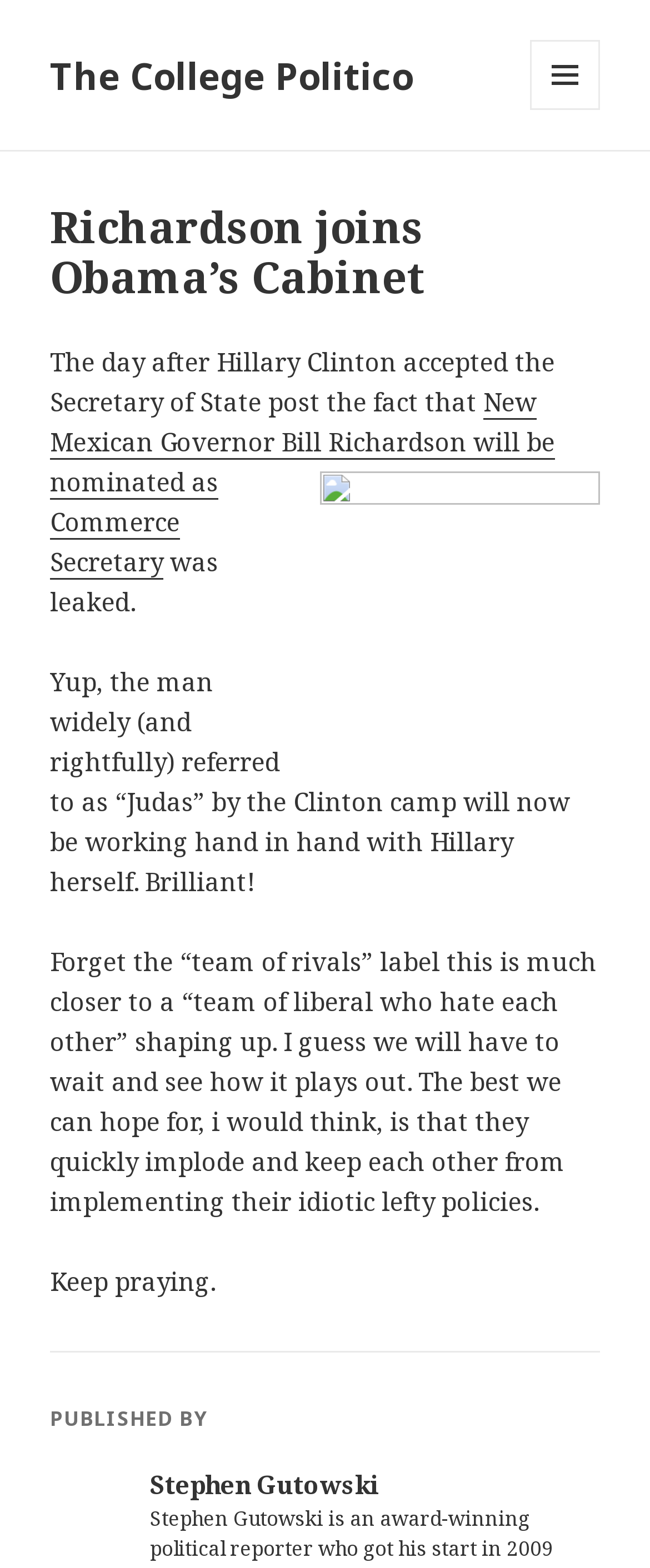What is the author's tone towards the appointment?
Could you please answer the question thoroughly and with as much detail as possible?

The author's tone can be inferred from the text, particularly the sentence 'Yup, the man widely (and rightfully) referred to as “Judas” by the Clinton camp will now be working hand in hand with Hillary herself. Brilliant!' which is sarcastic and critical, indicating a negative tone towards the appointment.